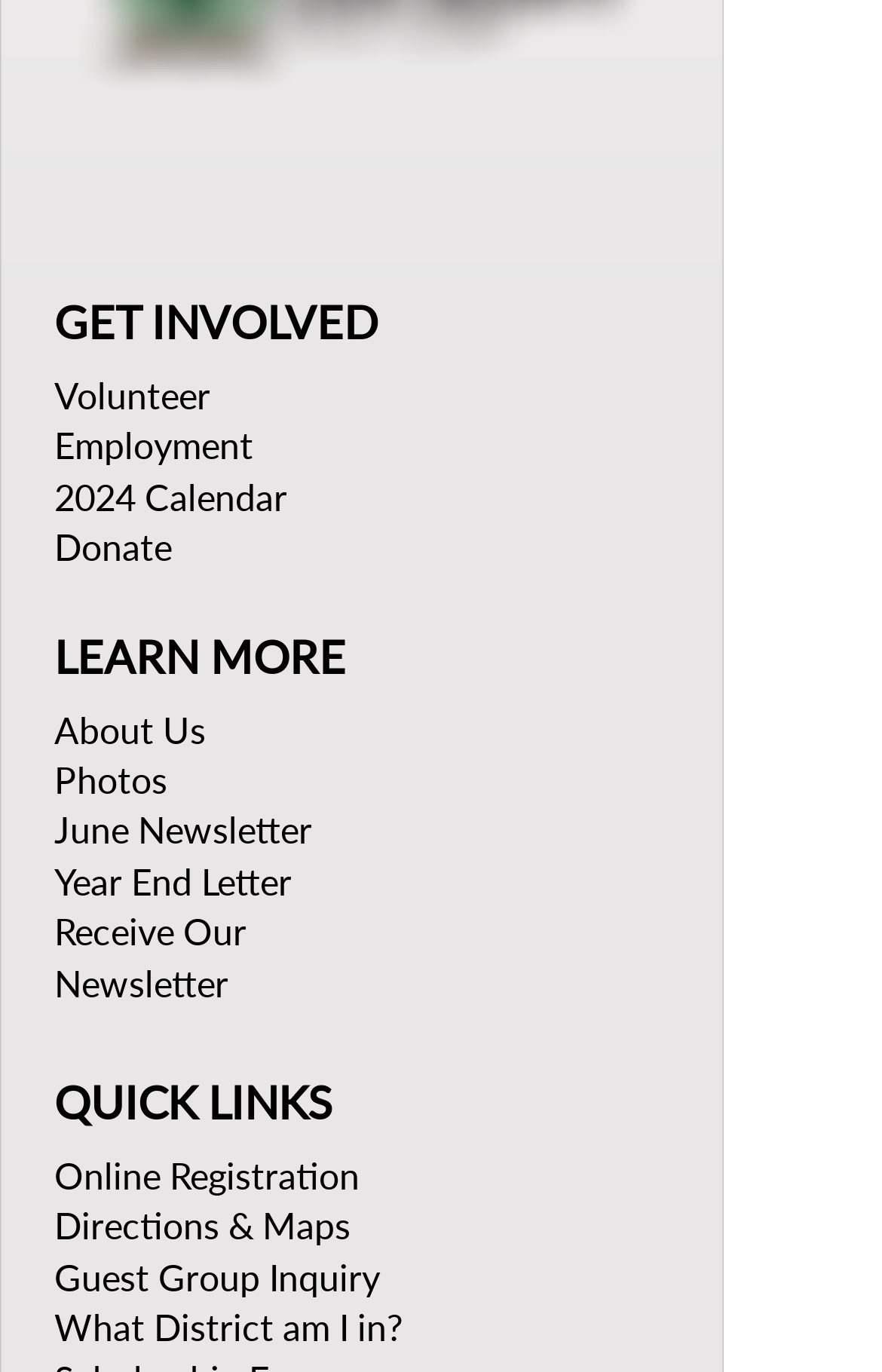What is the last option under 'LEARN MORE'?
Carefully analyze the image and provide a detailed answer to the question.

By scrolling down to the 'LEARN MORE' section, I found the last link is 'Year End Letter', which likely contains information about the organization's annual report or achievements.